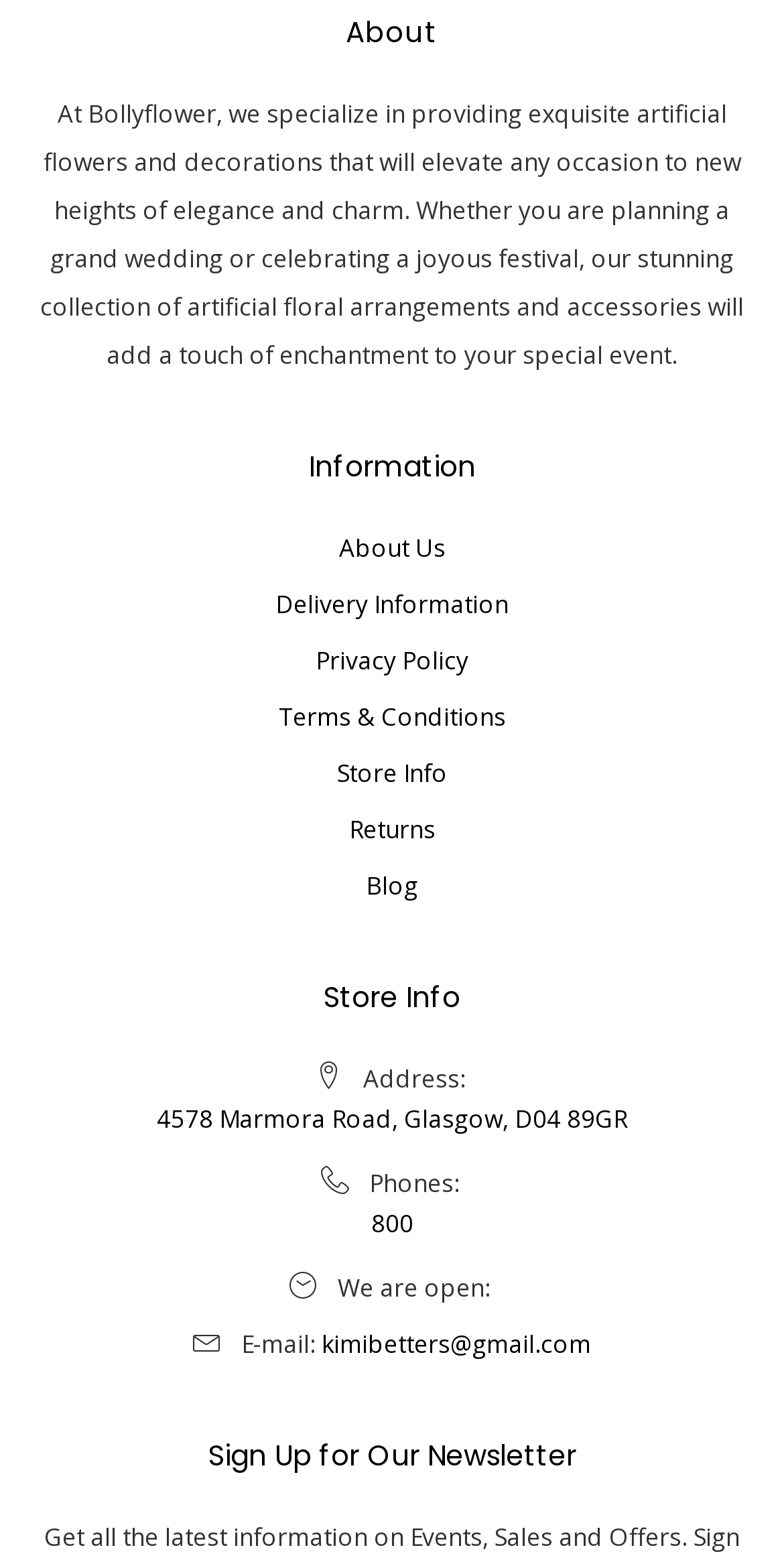Reply to the question with a single word or phrase:
What is the company's address?

4578 Marmora Road, Glasgow, D04 89GR